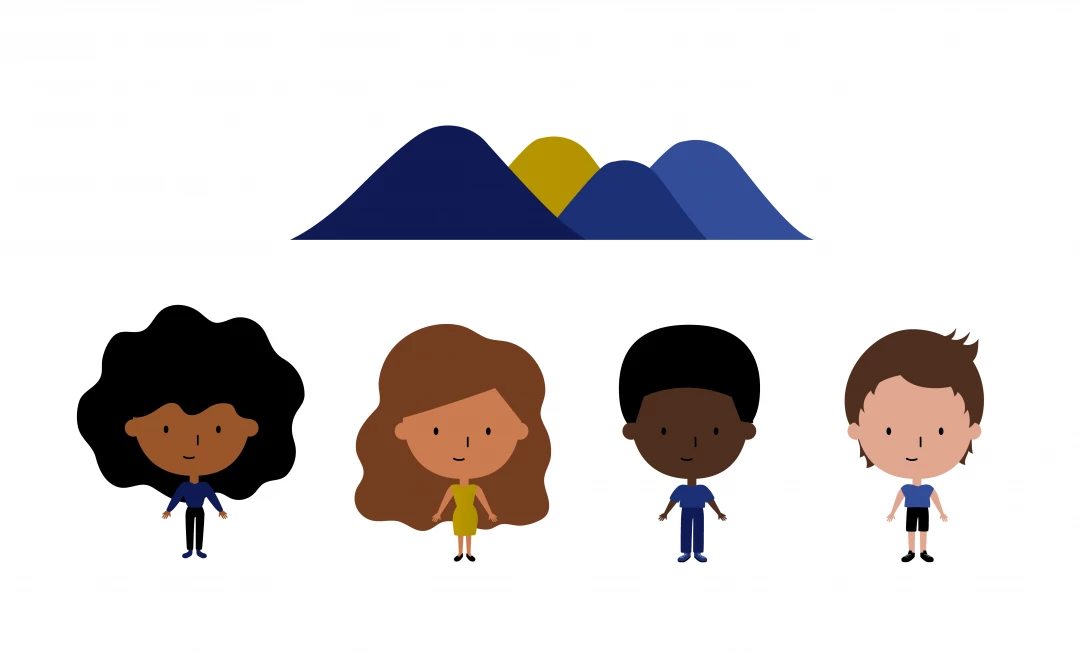Explain the image with as much detail as possible.

This colorful illustration features four stylized figures representing diversity and community. From left to right, there is a character with voluminous black hair and a friendly smile, a character with long, wavy brown hair dressed in a yellow outfit, a character with short black hair wearing blue clothing, and a character with short brown hair in a light blue shirt. Above them are stylized mountains in shades of blue, with a touch of yellow at the summit, symbolizing growth and harmony. This depiction emphasizes the notion of togetherness and support in building healthy individuals and communities.